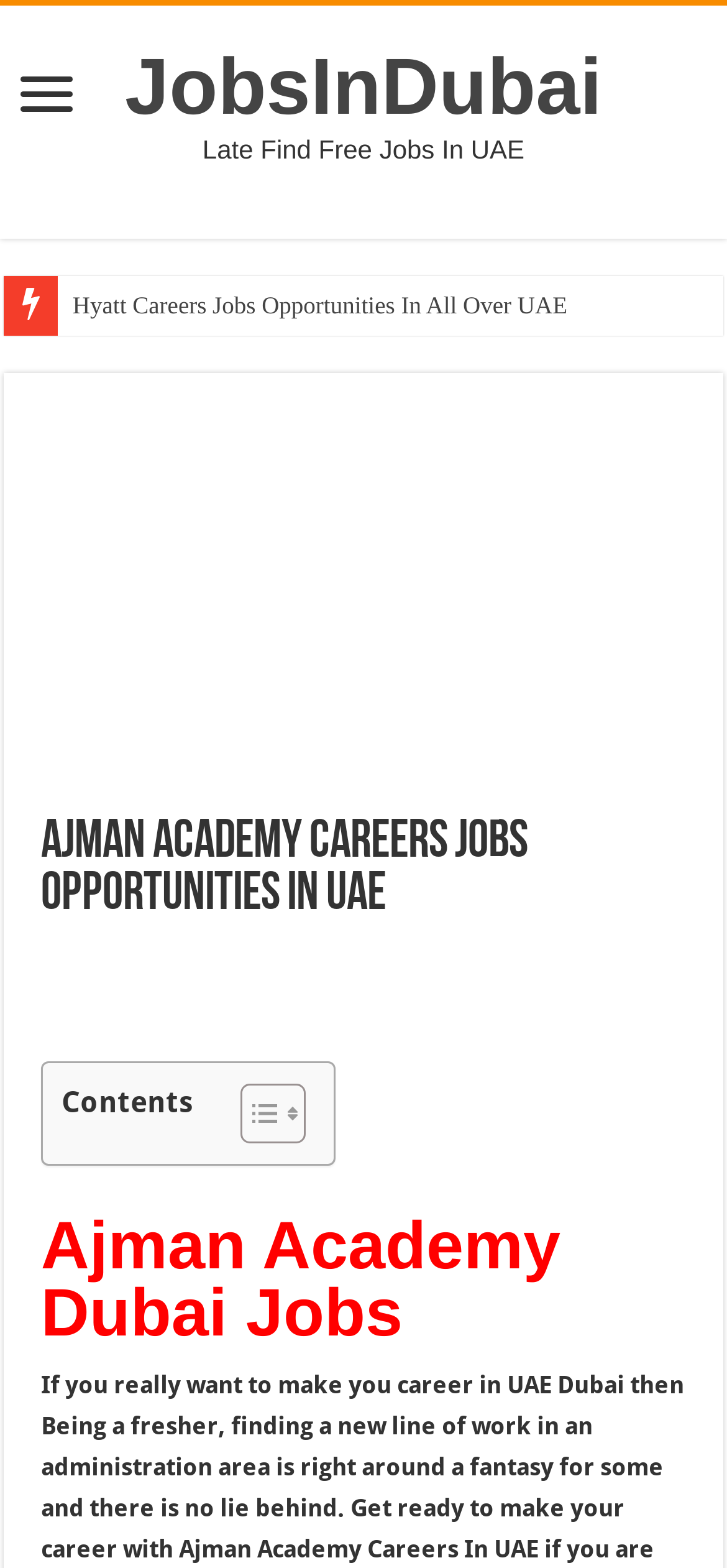What is the purpose of the 'Toggle Table of Content' link?
Refer to the screenshot and respond with a concise word or phrase.

To show or hide content